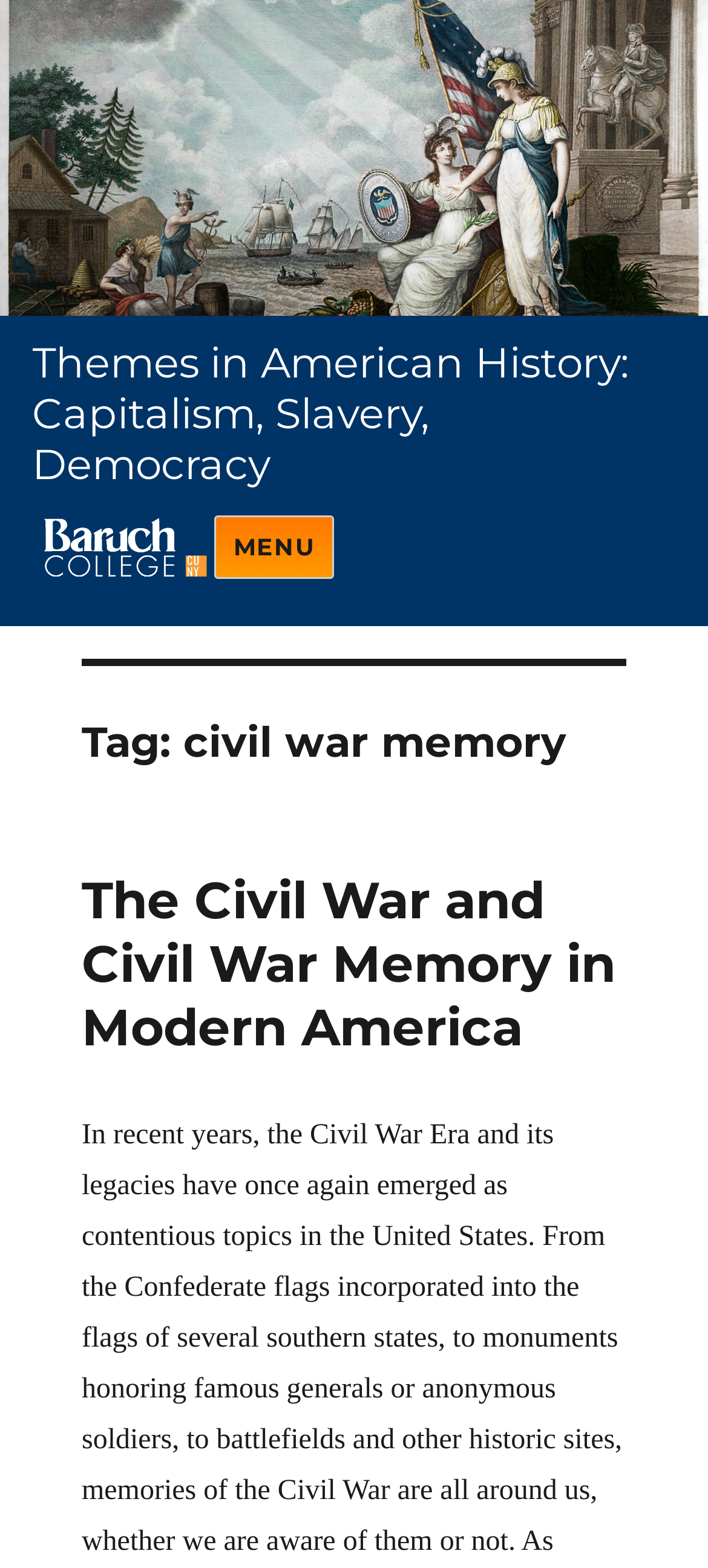Find the bounding box coordinates for the HTML element described as: "alt="Baruch College logo"". The coordinates should consist of four float values between 0 and 1, i.e., [left, top, right, bottom].

[0.045, 0.339, 0.302, 0.358]